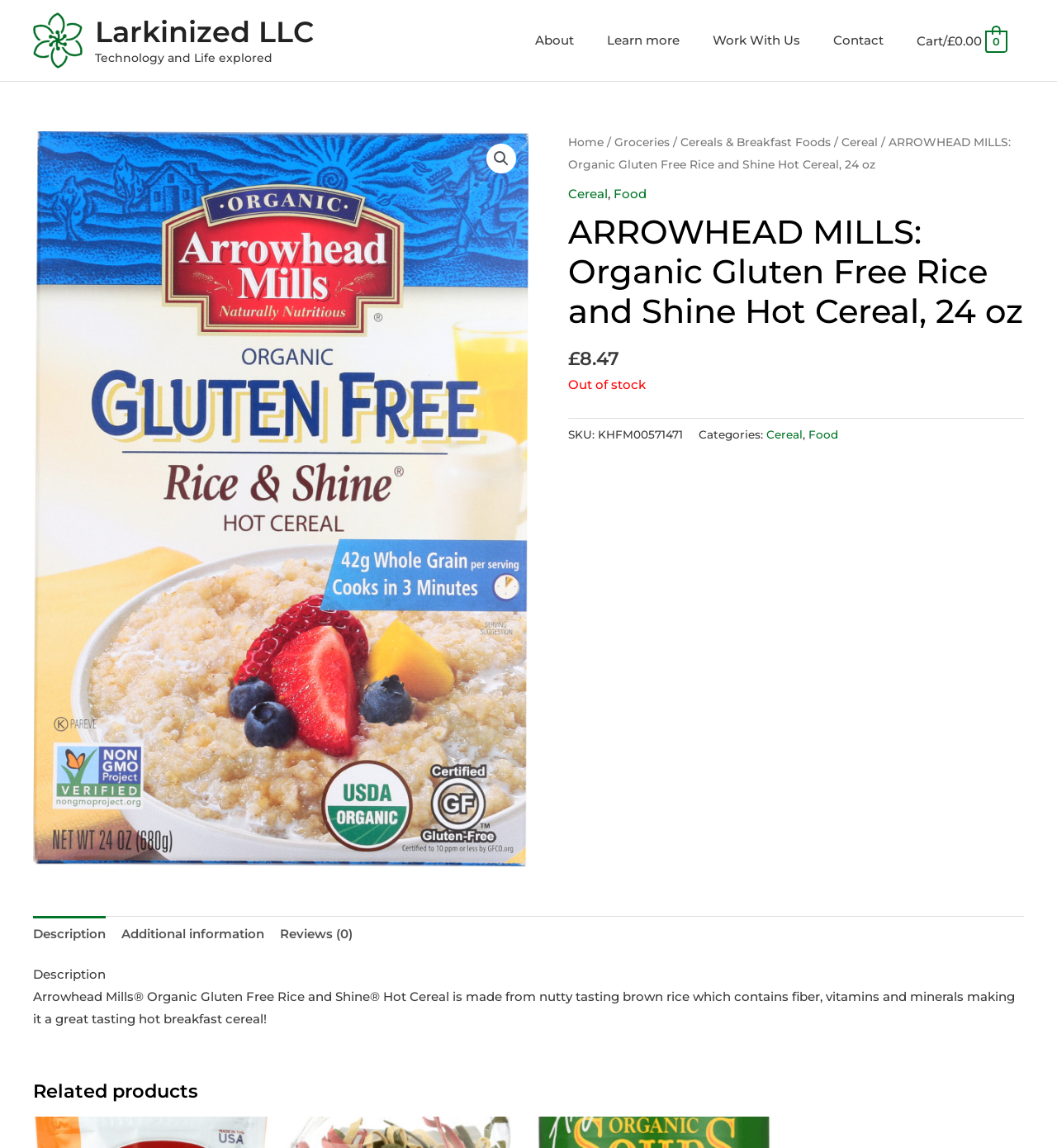Extract the heading text from the webpage.

ARROWHEAD MILLS: Organic Gluten Free Rice and Shine Hot Cereal, 24 oz